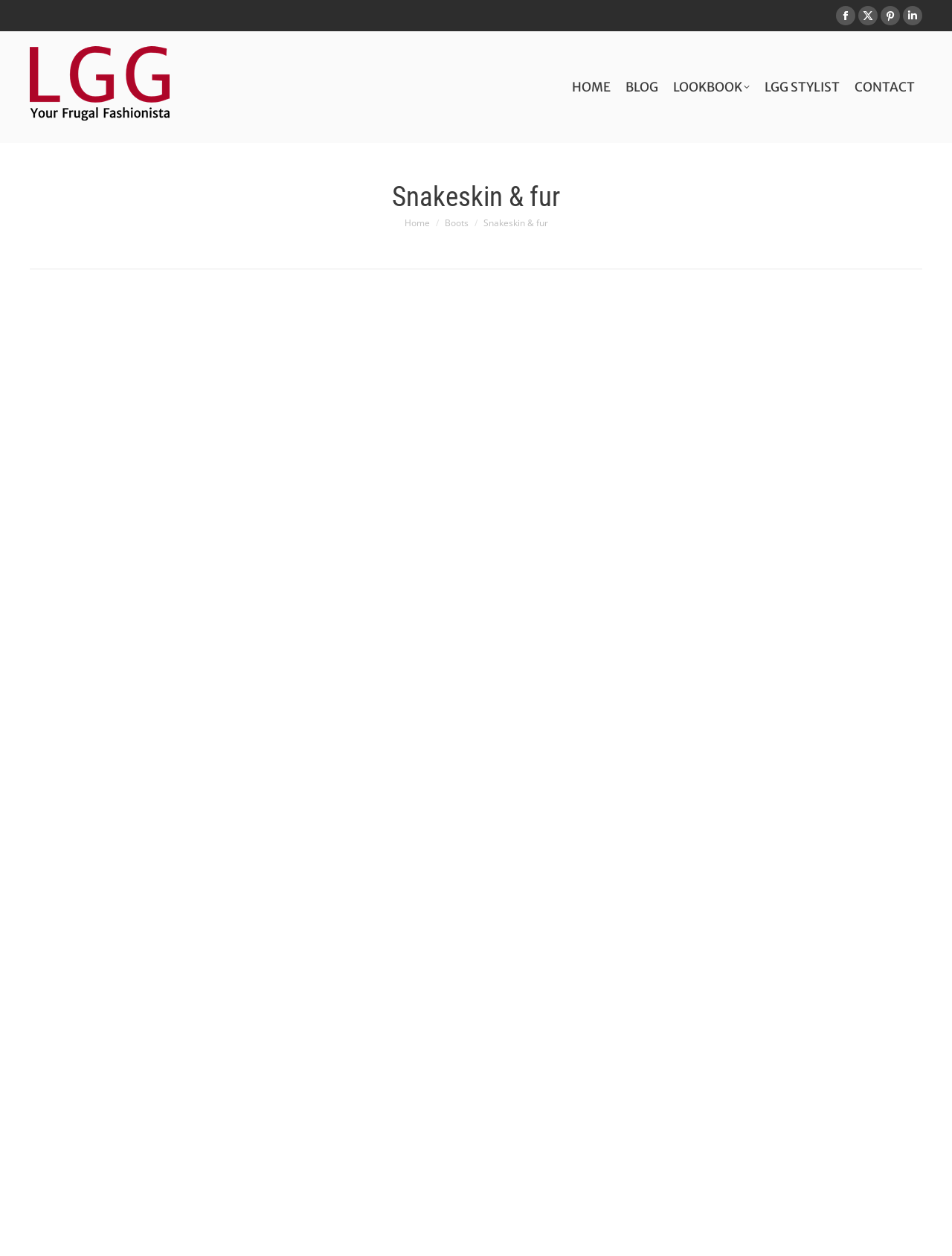Identify the bounding box coordinates of the region that needs to be clicked to carry out this instruction: "Open Facebook page". Provide these coordinates as four float numbers ranging from 0 to 1, i.e., [left, top, right, bottom].

[0.878, 0.005, 0.898, 0.02]